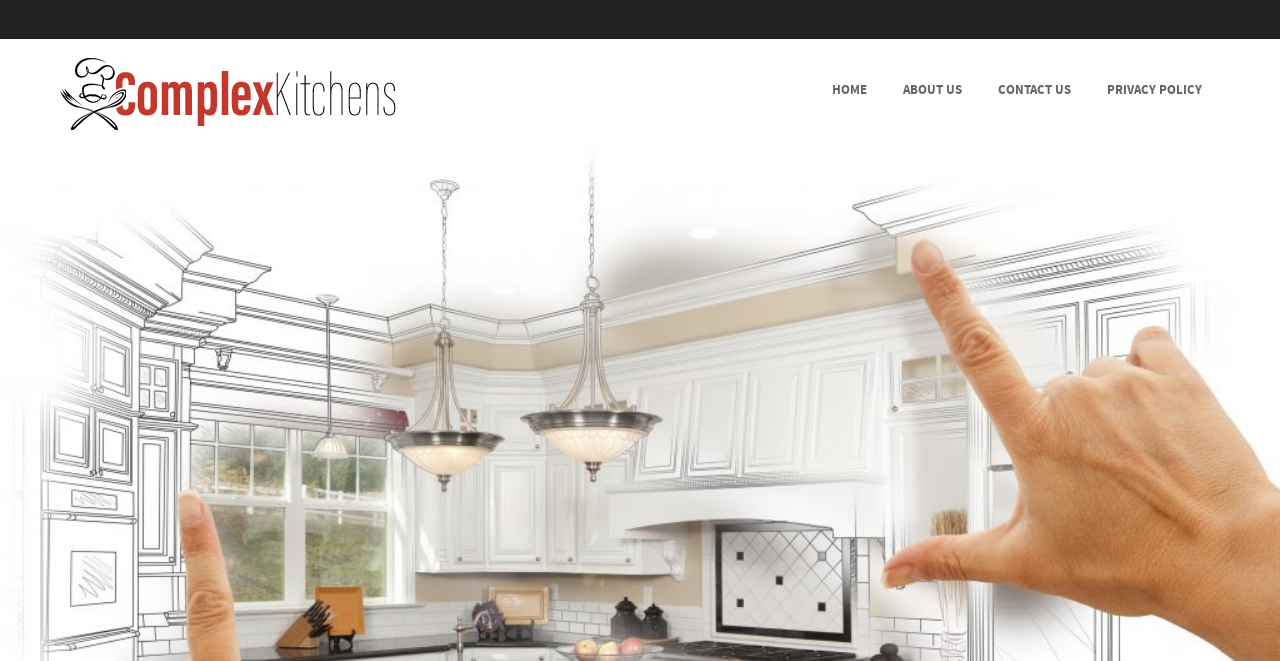What is the main category of the menu?
Based on the image, answer the question with as much detail as possible.

The heading 'MENU' at the top of the webpage suggests that the main category of the menu is simply 'MENU', which likely contains subcategories or items related to Kratom products.